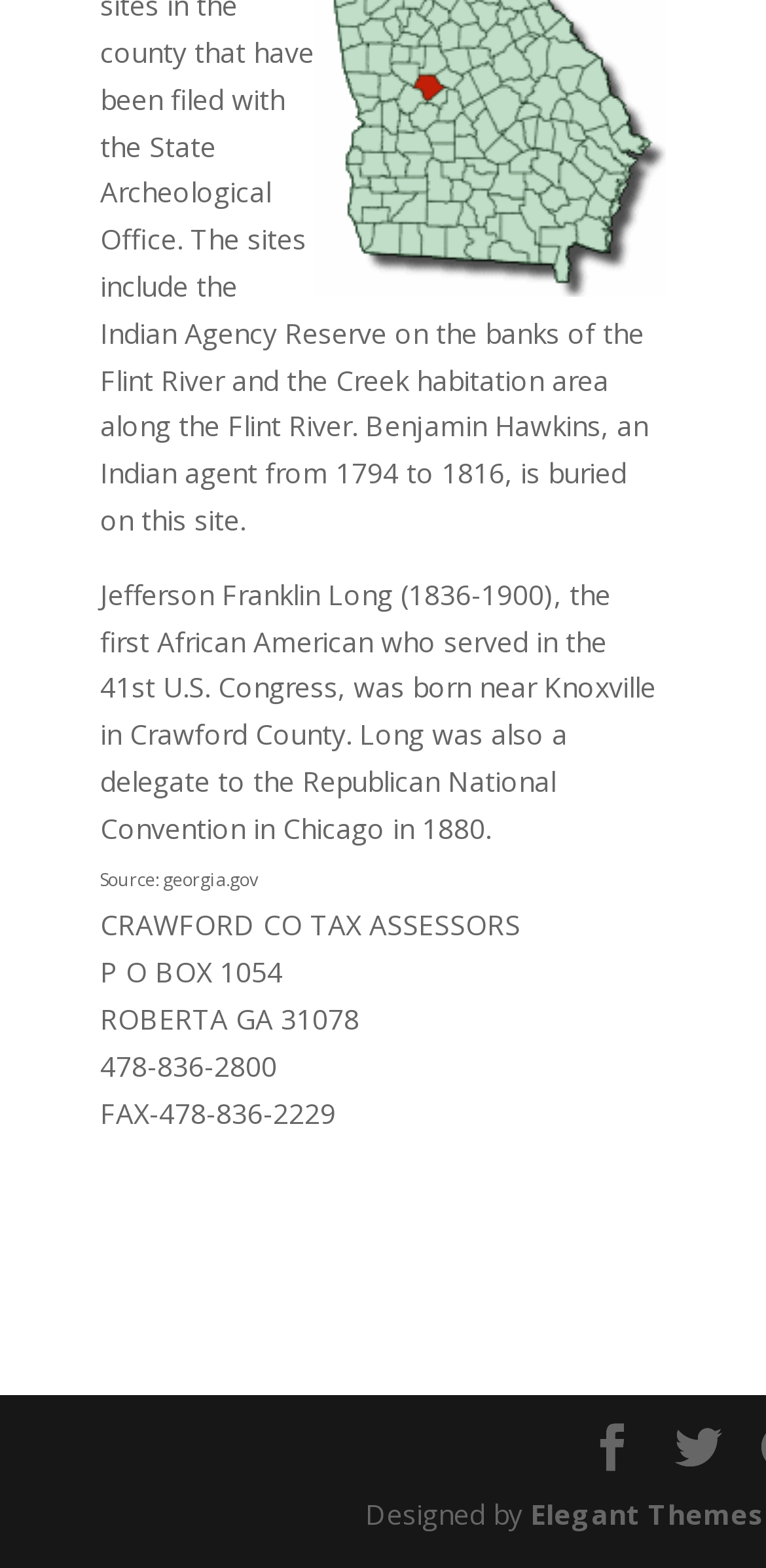Use the details in the image to answer the question thoroughly: 
What is the fax number of the Crawford Co Tax Assessors?

The answer can be found in the StaticText element with bounding box coordinates [0.131, 0.697, 0.438, 0.721], which contains the fax number 'FAX-478-836-2229'.